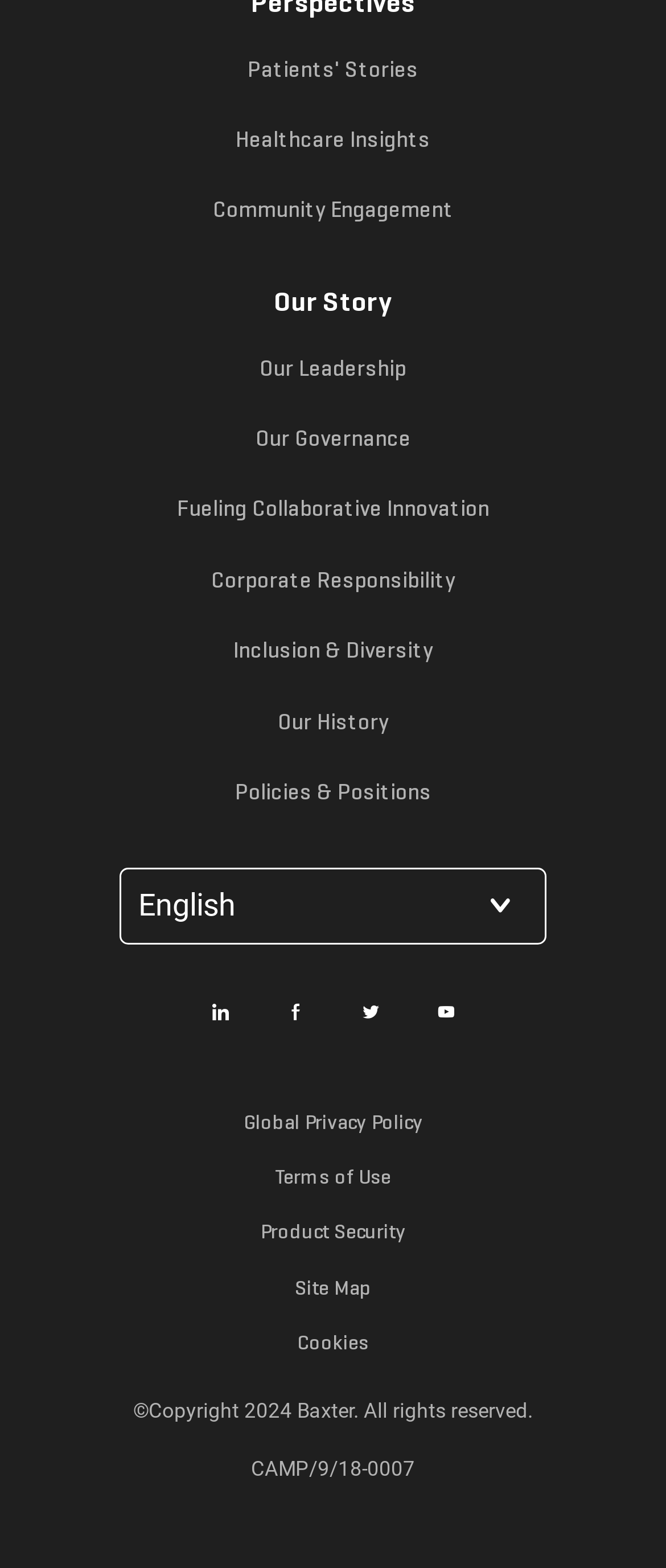Provide a single word or phrase answer to the question: 
How many social media links are present at the bottom of the page?

4